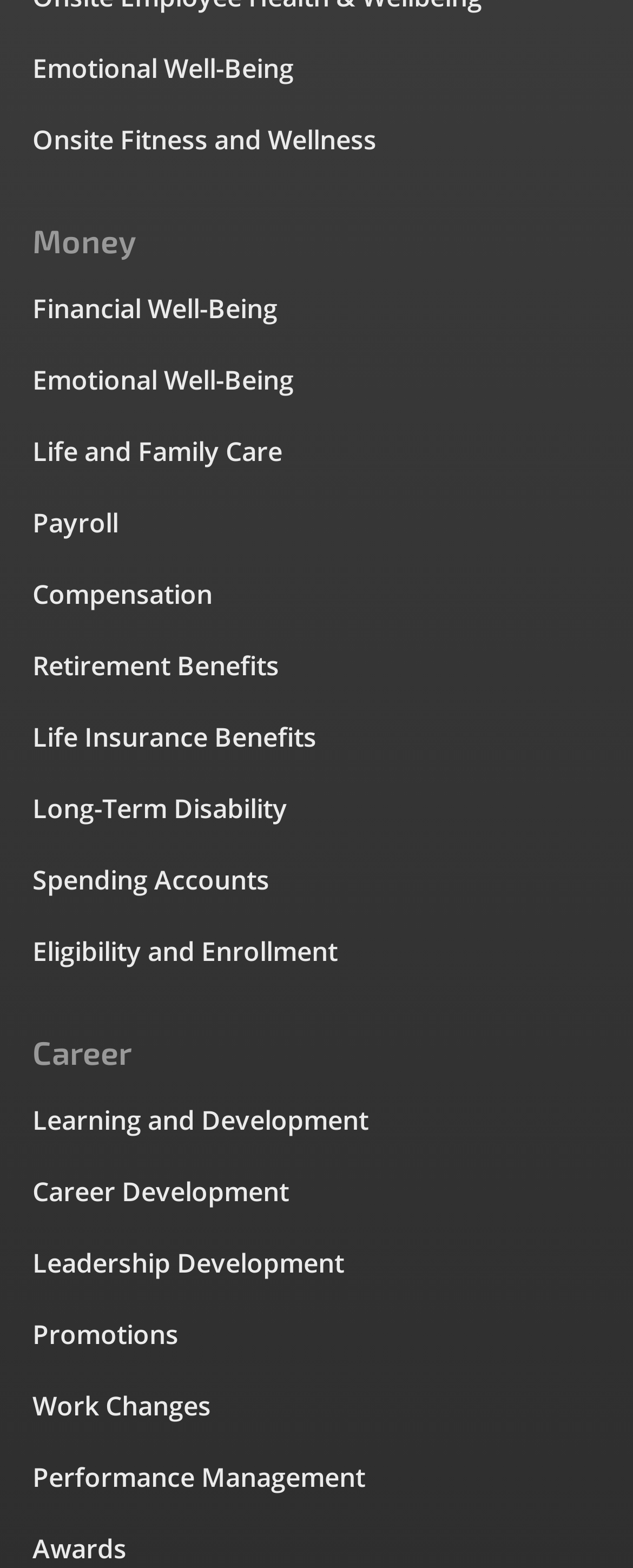Are there any links related to financial benefits?
Relying on the image, give a concise answer in one word or a brief phrase.

Yes